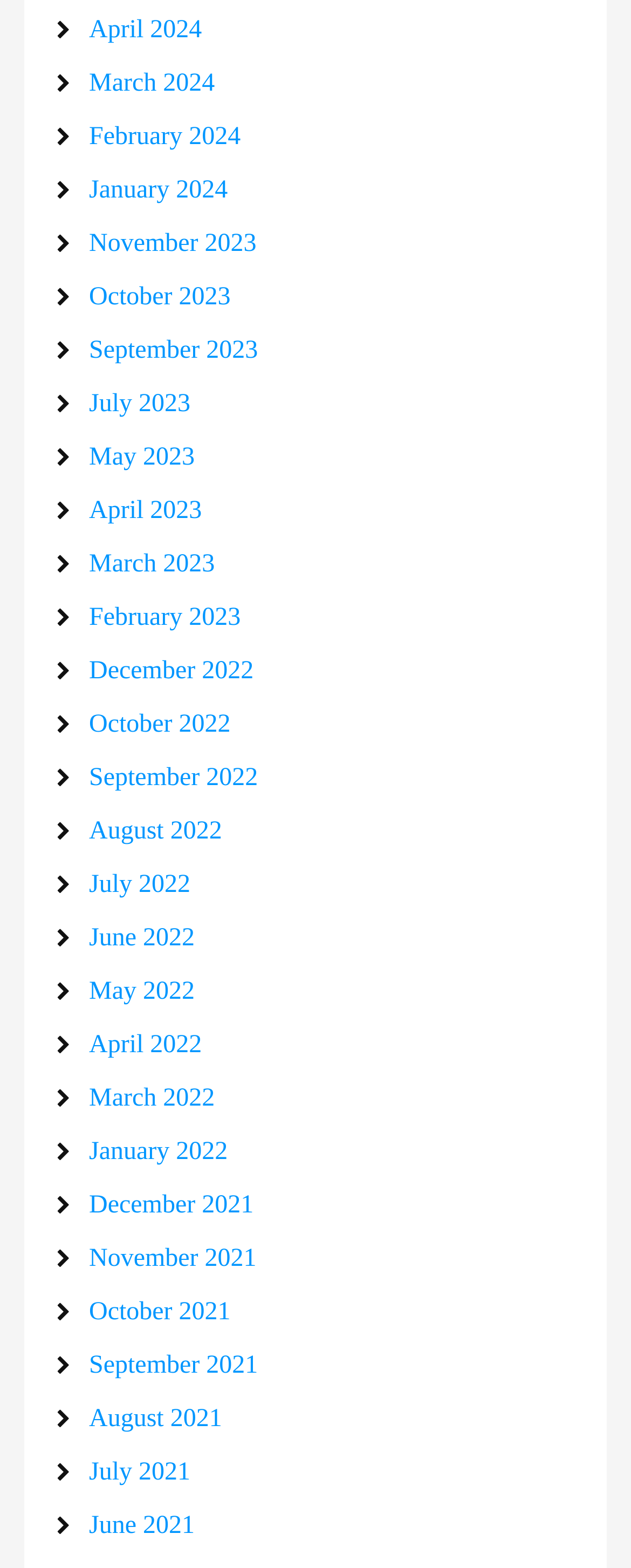Are there any months listed in 2022?
Answer with a single word or phrase, using the screenshot for reference.

Yes